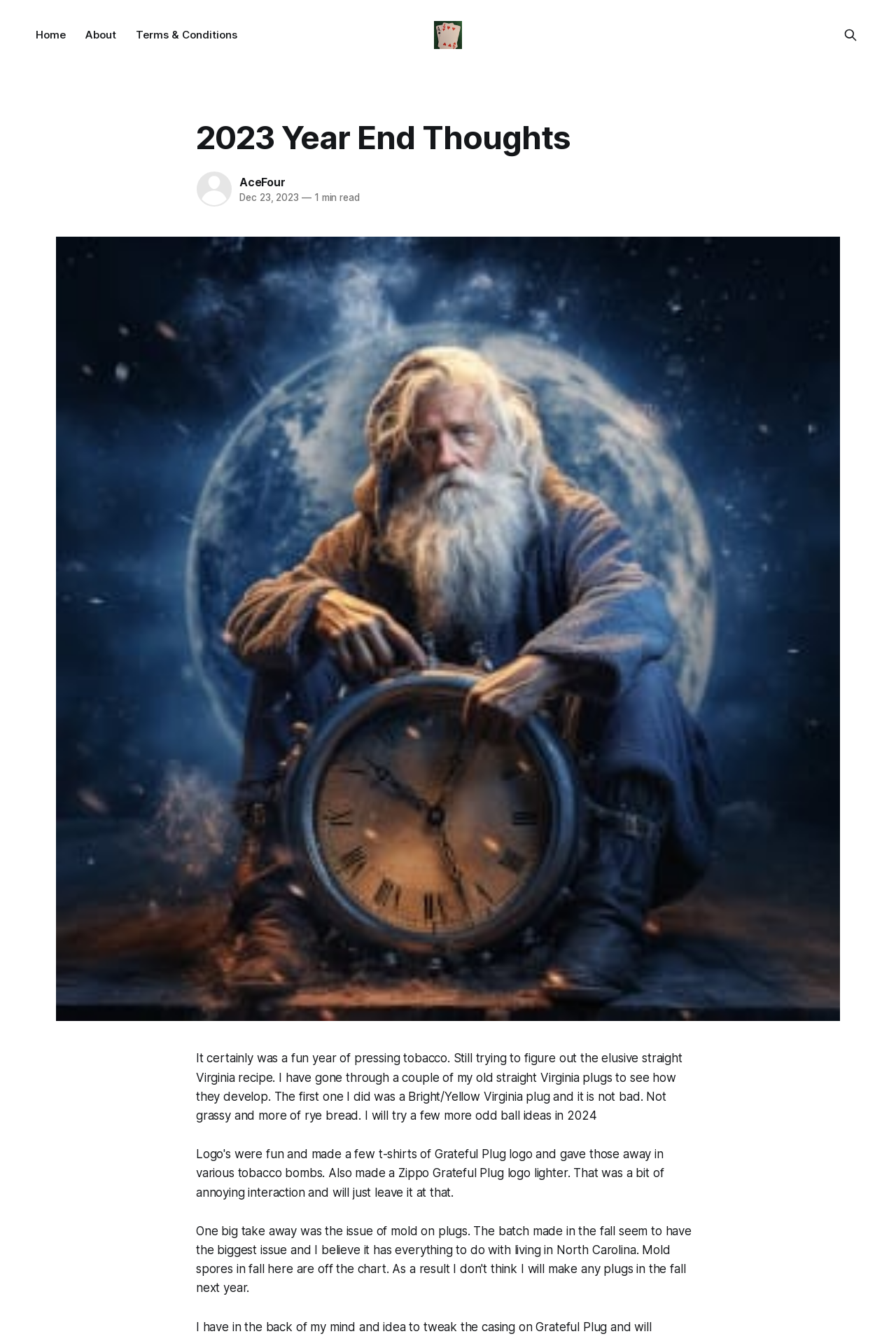What is the topic of the article?
Please use the image to deliver a detailed and complete answer.

The topic of the article is tobacco, specifically the author's experience with pressing tobacco and trying to figure out a straight Virginia recipe.